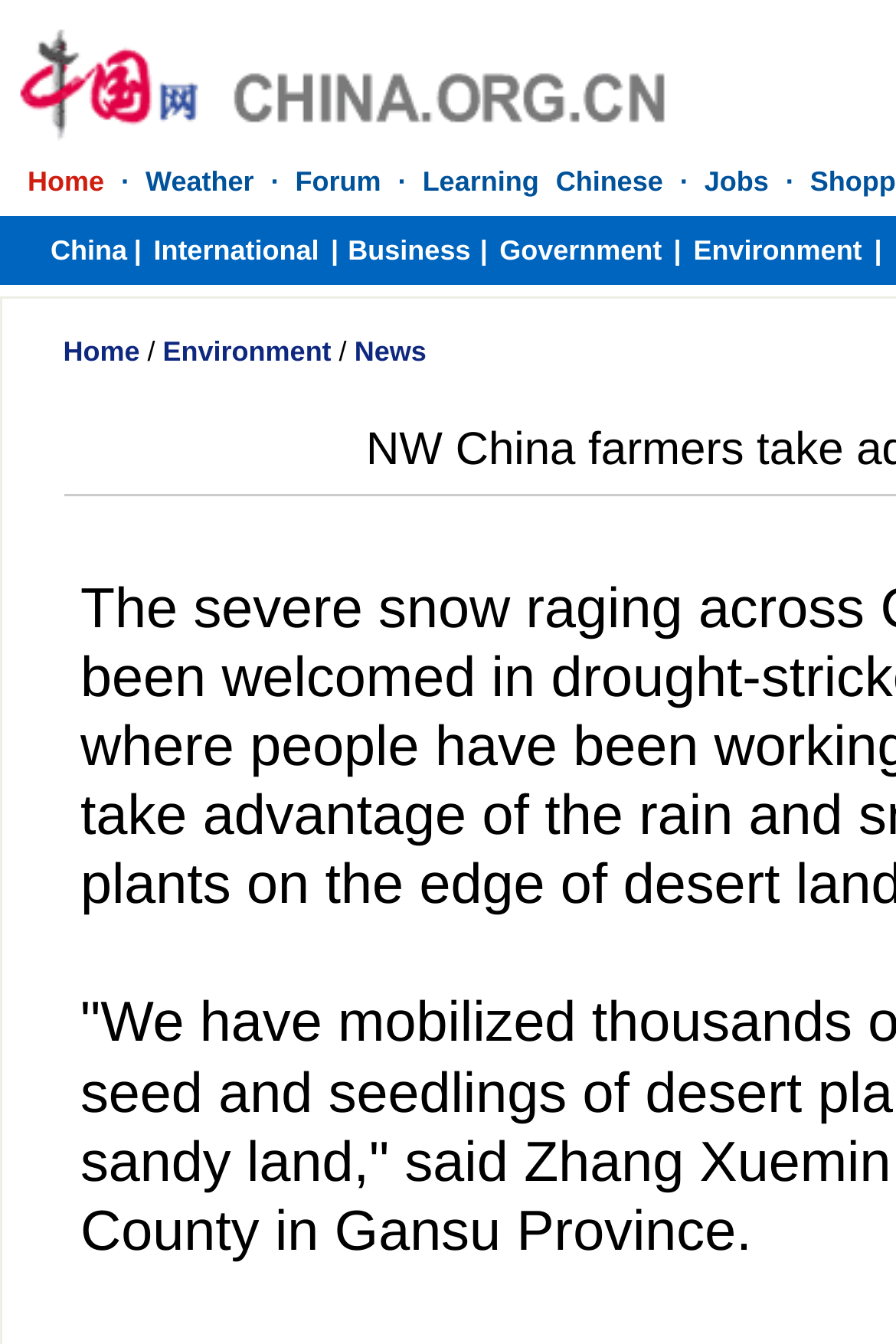Can you specify the bounding box coordinates for the region that should be clicked to fulfill this instruction: "View 'Weather' page".

[0.162, 0.122, 0.283, 0.146]